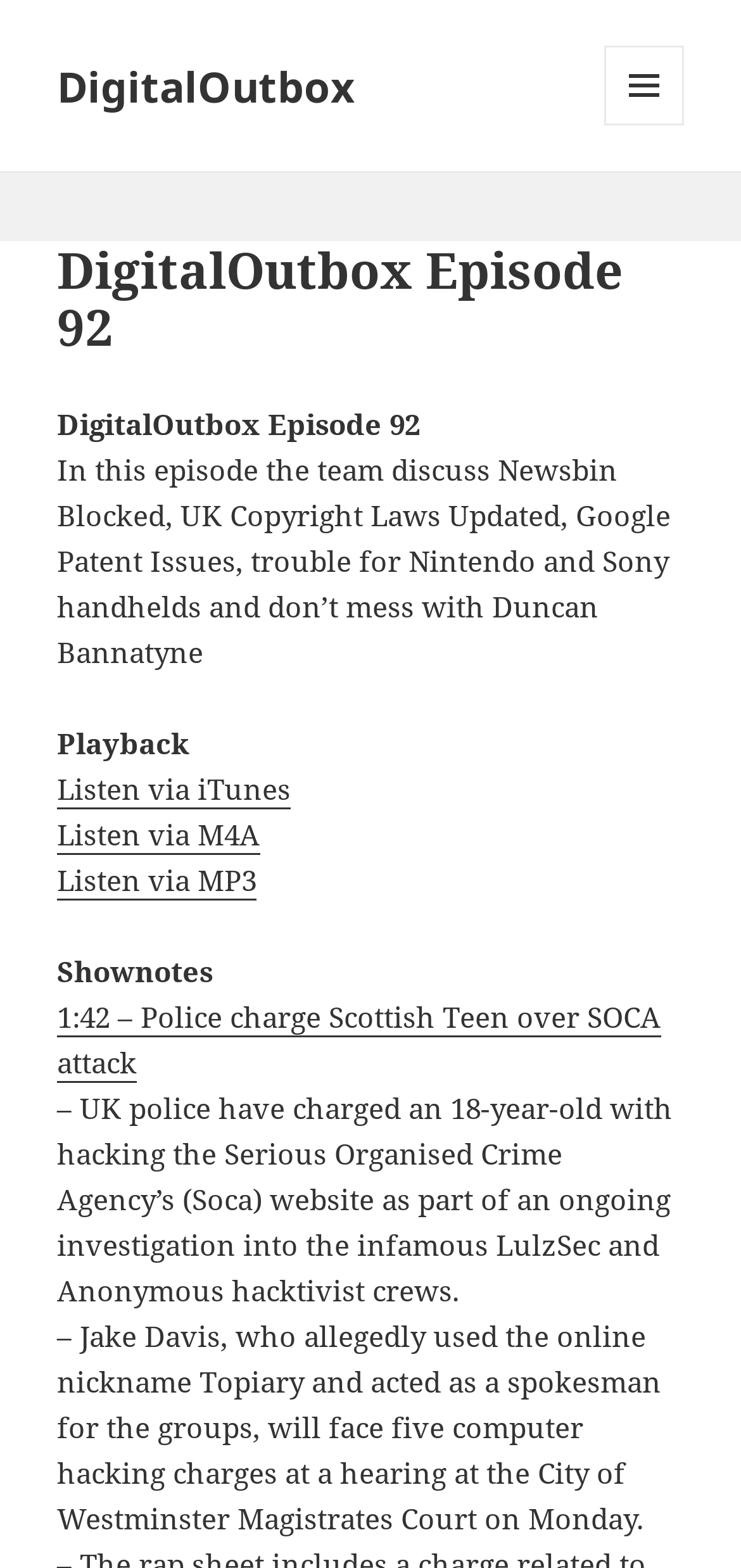Describe all the significant parts and information present on the webpage.

The webpage is about DigitalOutbox Episode 92, a podcast episode. At the top left, there is a link to the DigitalOutbox website. On the top right, there is a button with a menu icon, which is not expanded by default. 

Below the button, there is a header section that spans the entire width of the page. Within this section, there is a heading that displays the title of the episode, "DigitalOutbox Episode 92". 

Under the header section, there is a brief summary of the episode, describing the topics discussed, including Newsbin Blocked, UK Copyright Laws Updated, and trouble for Nintendo and Sony handhelds. 

Below the summary, there are playback options, including links to listen via iTunes, M4A, and MP3. 

Further down, there is a section labeled "Shownotes", which contains links to specific topics discussed in the episode, along with a brief description of each topic. The first topic is about a Scottish teenager being charged with hacking the Serious Organised Crime Agency's website, with two paragraphs providing more details about the incident.